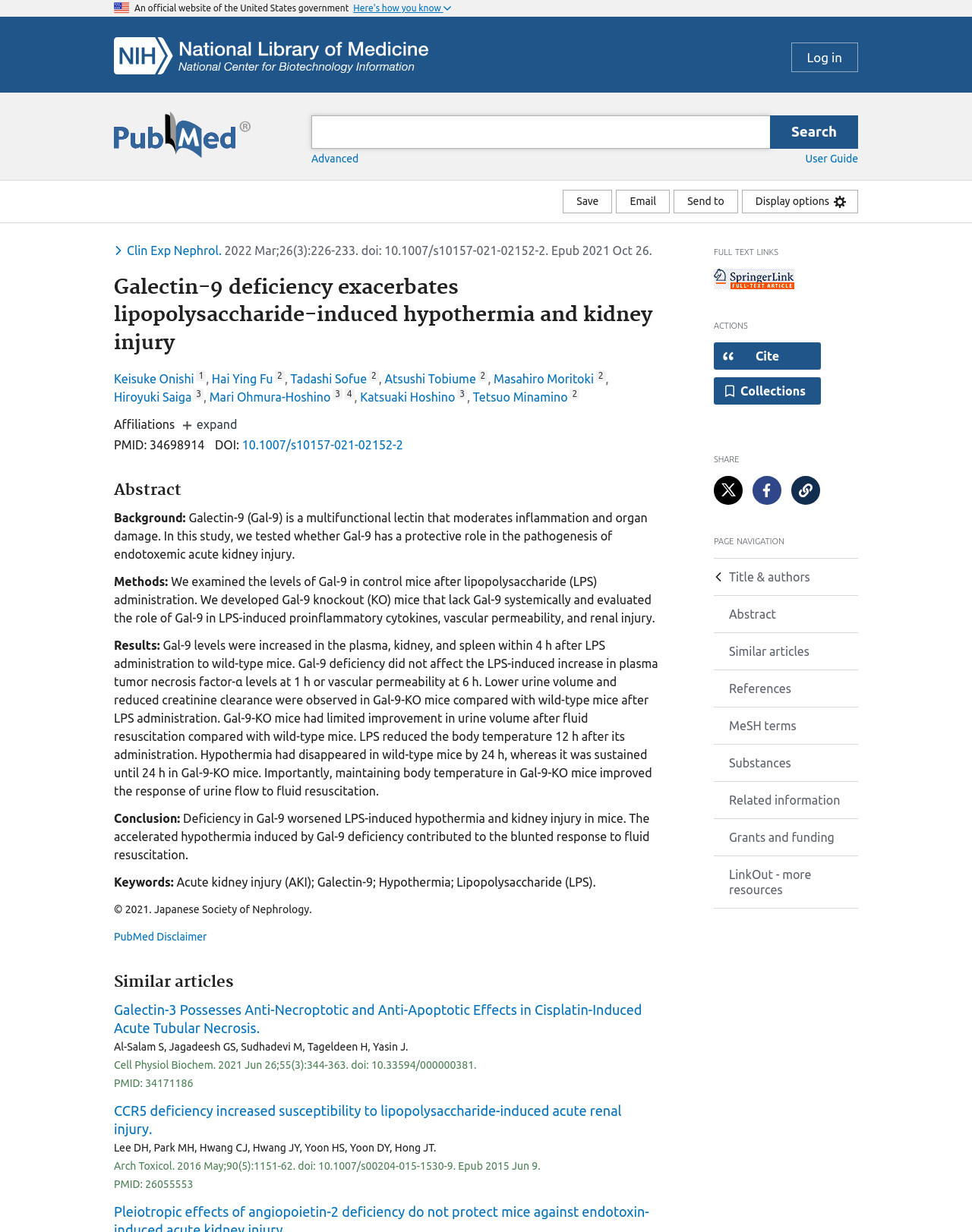Provide a one-word or one-phrase answer to the question:
What is the journal name where the article was published?

Clinical and experimental nephrology